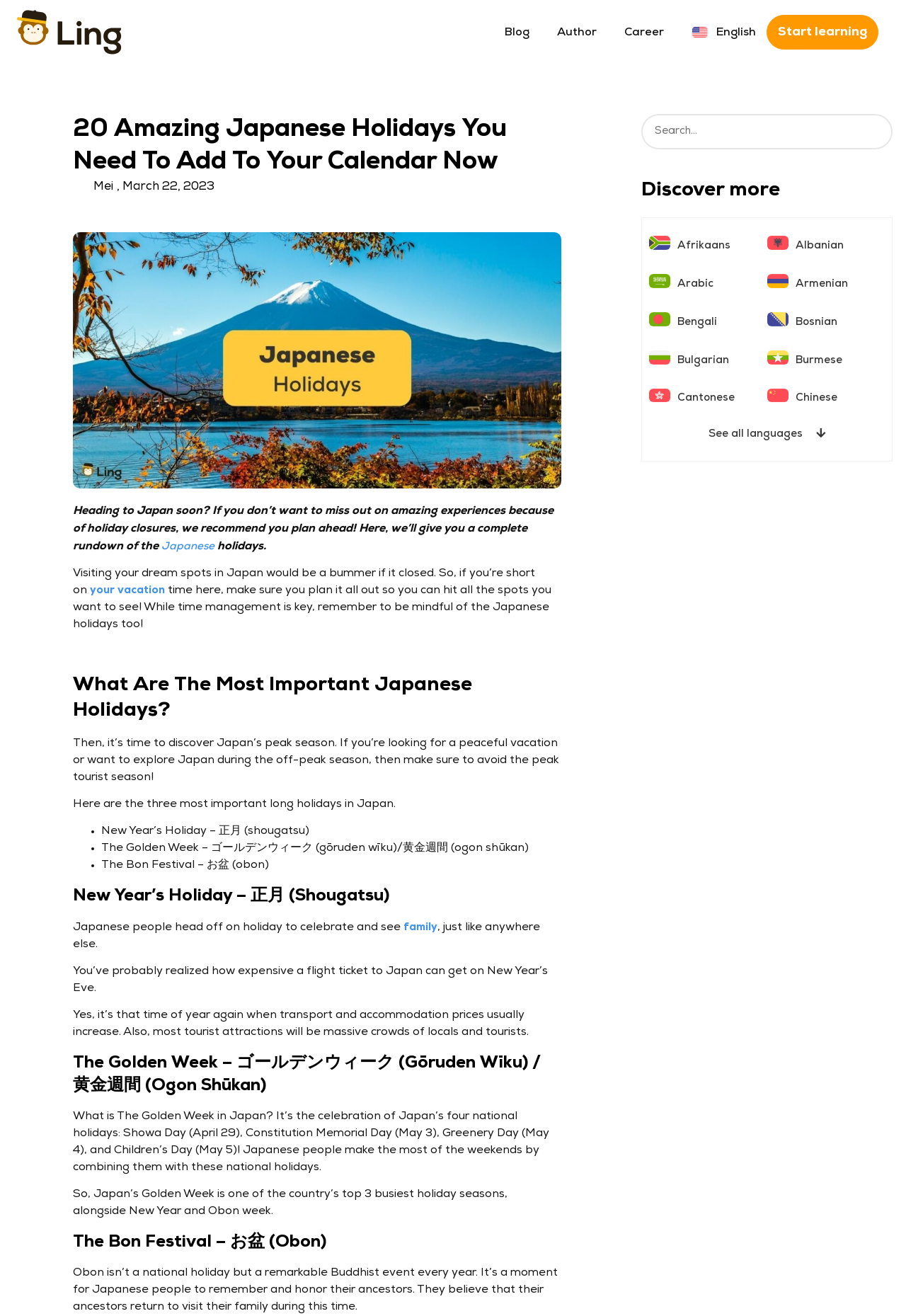Please locate the bounding box coordinates of the region I need to click to follow this instruction: "Select the 'Afrikaans' language".

[0.748, 0.181, 0.806, 0.193]